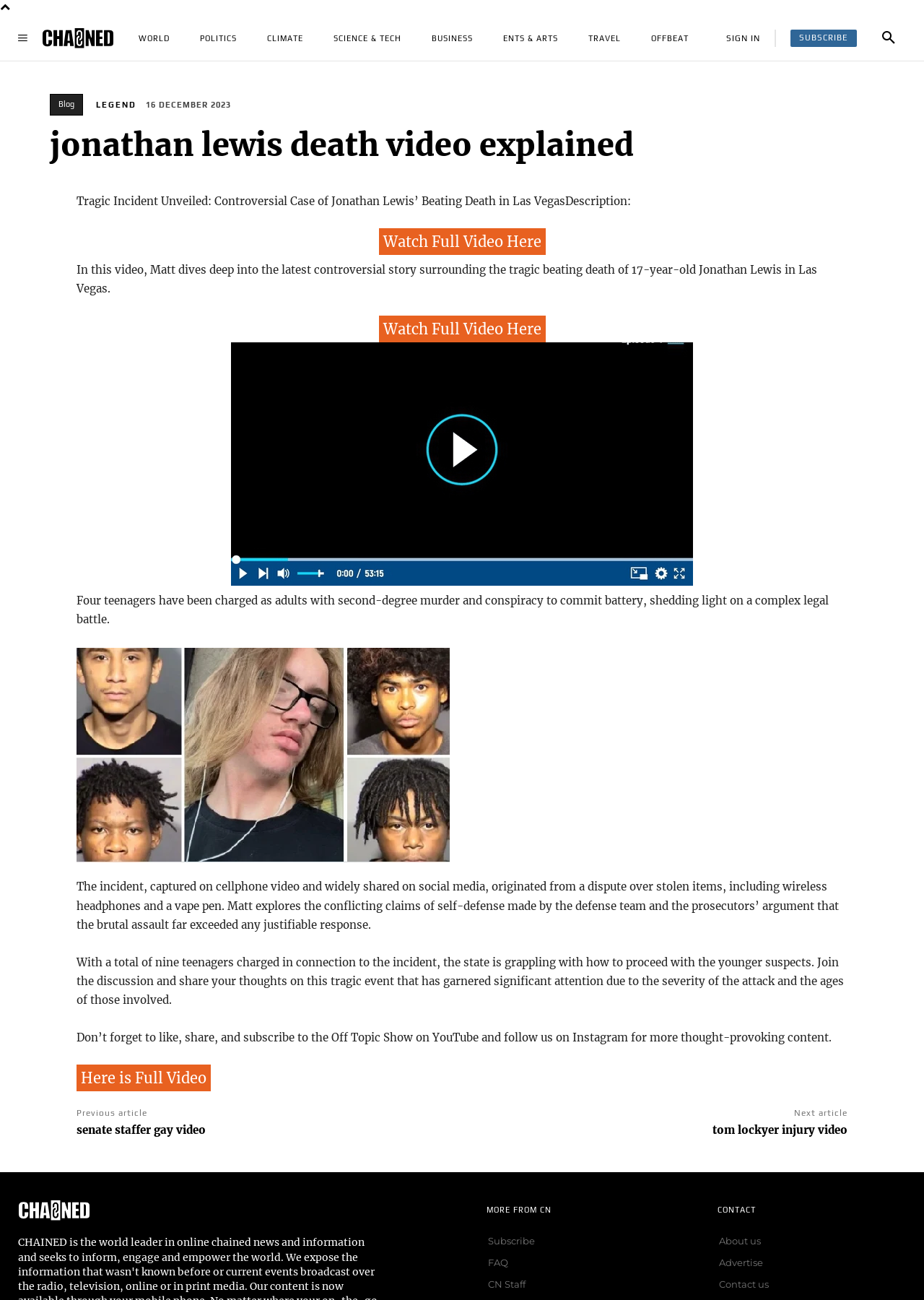Please locate the bounding box coordinates for the element that should be clicked to achieve the following instruction: "Search for something". Ensure the coordinates are given as four float numbers between 0 and 1, i.e., [left, top, right, bottom].

[0.943, 0.016, 0.98, 0.043]